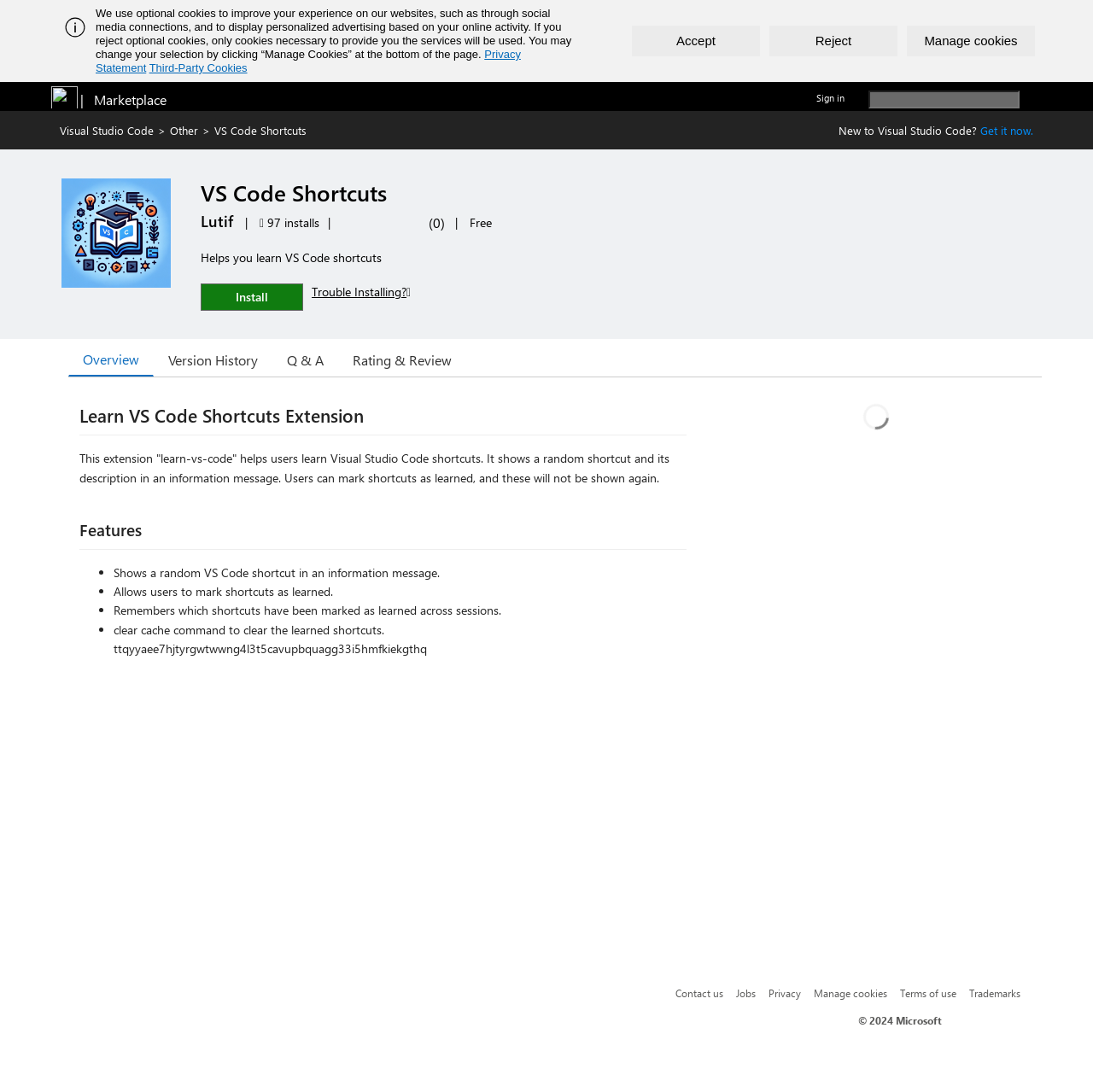How many installations does the extension have?
Using the information from the image, answer the question thoroughly.

The number of installations can be found in the text element with the text '97 installs' which is located below the extension name and description.